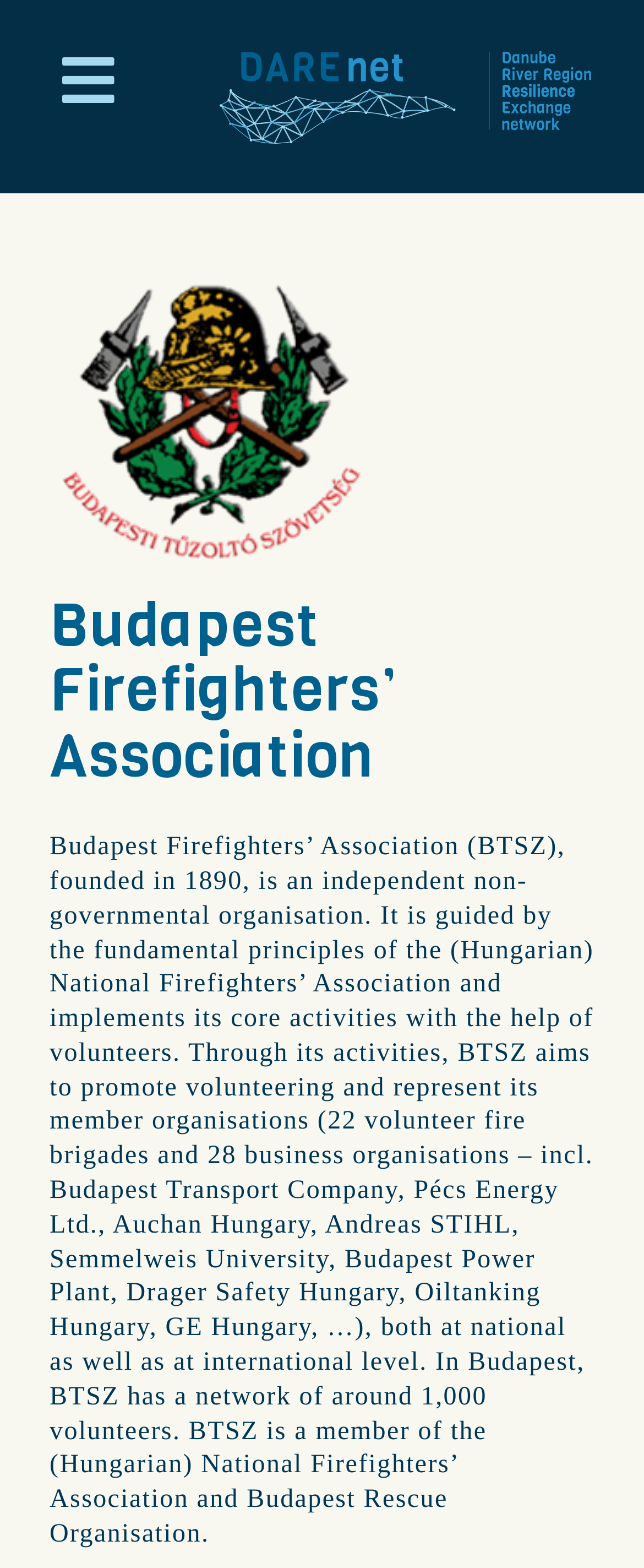Can you identify and provide the main heading of the webpage?

Budapest Firefighters’ Association